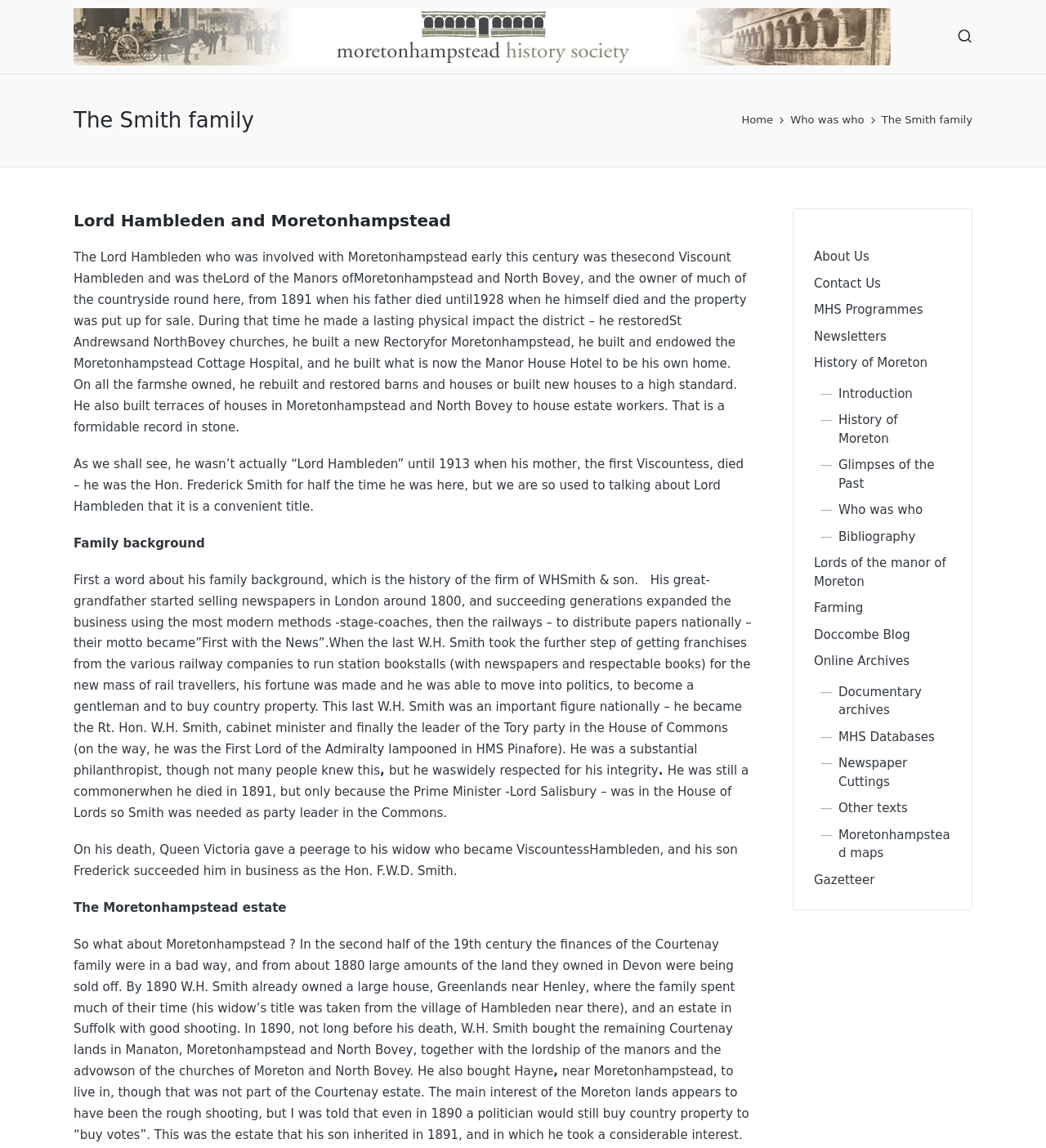Please specify the bounding box coordinates of the element that should be clicked to execute the given instruction: 'Read more about 'Lord Hambleden and Moretonhampstead''. Ensure the coordinates are four float numbers between 0 and 1, expressed as [left, top, right, bottom].

[0.07, 0.181, 0.719, 0.203]